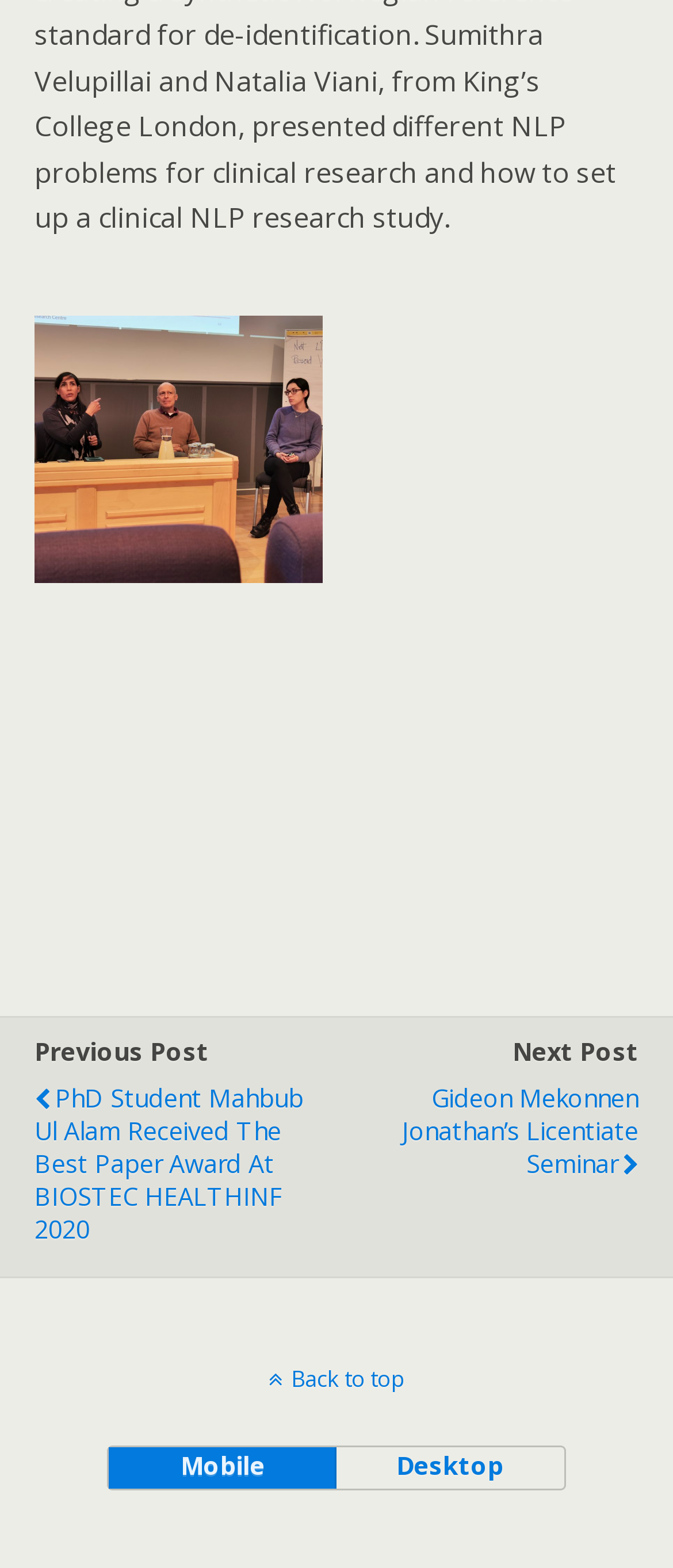What is the text of the first link on the webpage?
Can you provide an in-depth and detailed response to the question?

I found the first link element with ID 46, which has the OCR text 'PhD Student Mahbub Ul Alam Received The Best Paper Award At BIOSTEC HEALTHINF 2020'. This is likely the text displayed on the webpage as a hyperlink.